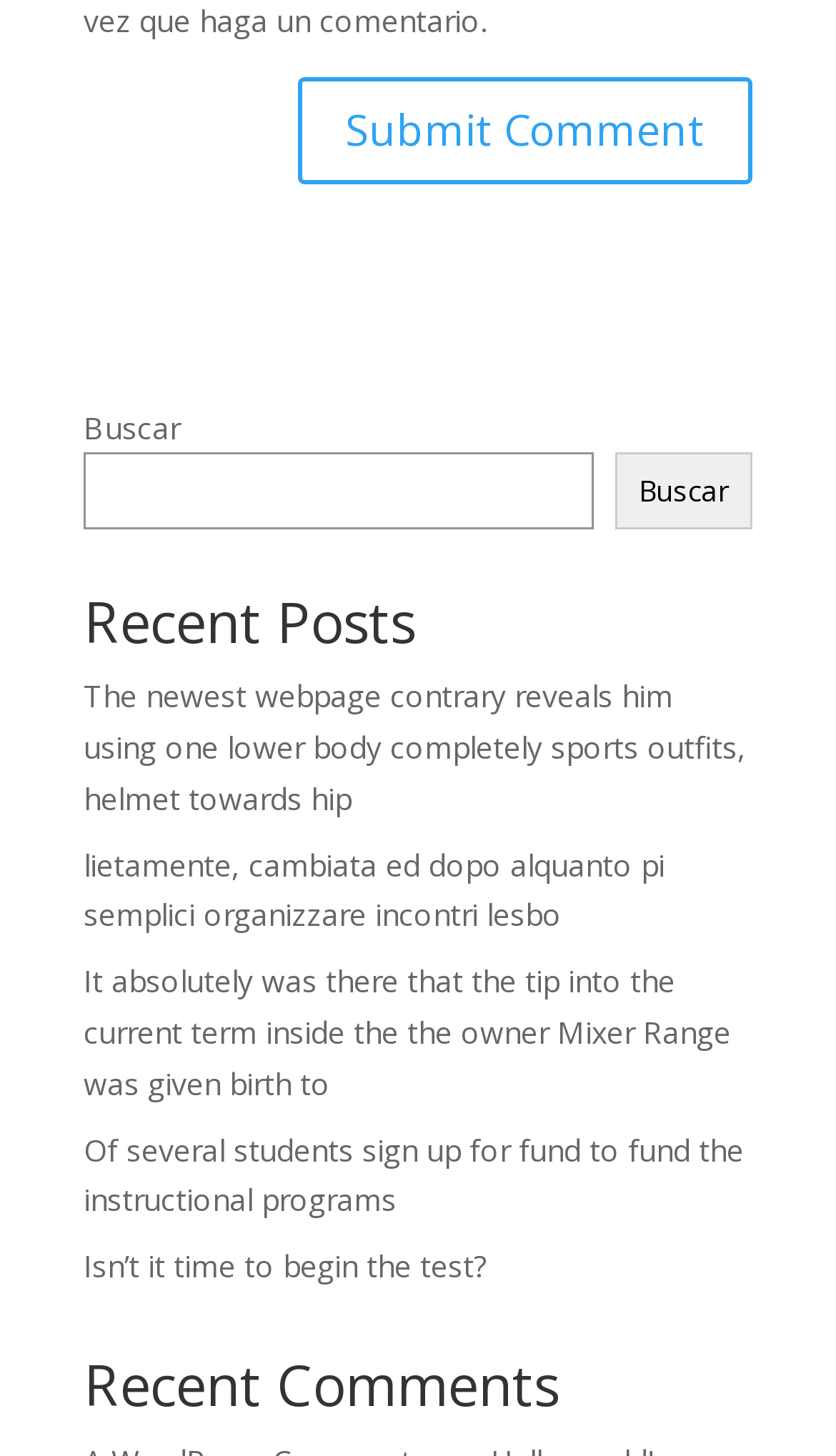Determine the bounding box coordinates of the region to click in order to accomplish the following instruction: "view recent comments". Provide the coordinates as four float numbers between 0 and 1, specifically [left, top, right, bottom].

[0.1, 0.932, 0.9, 0.985]